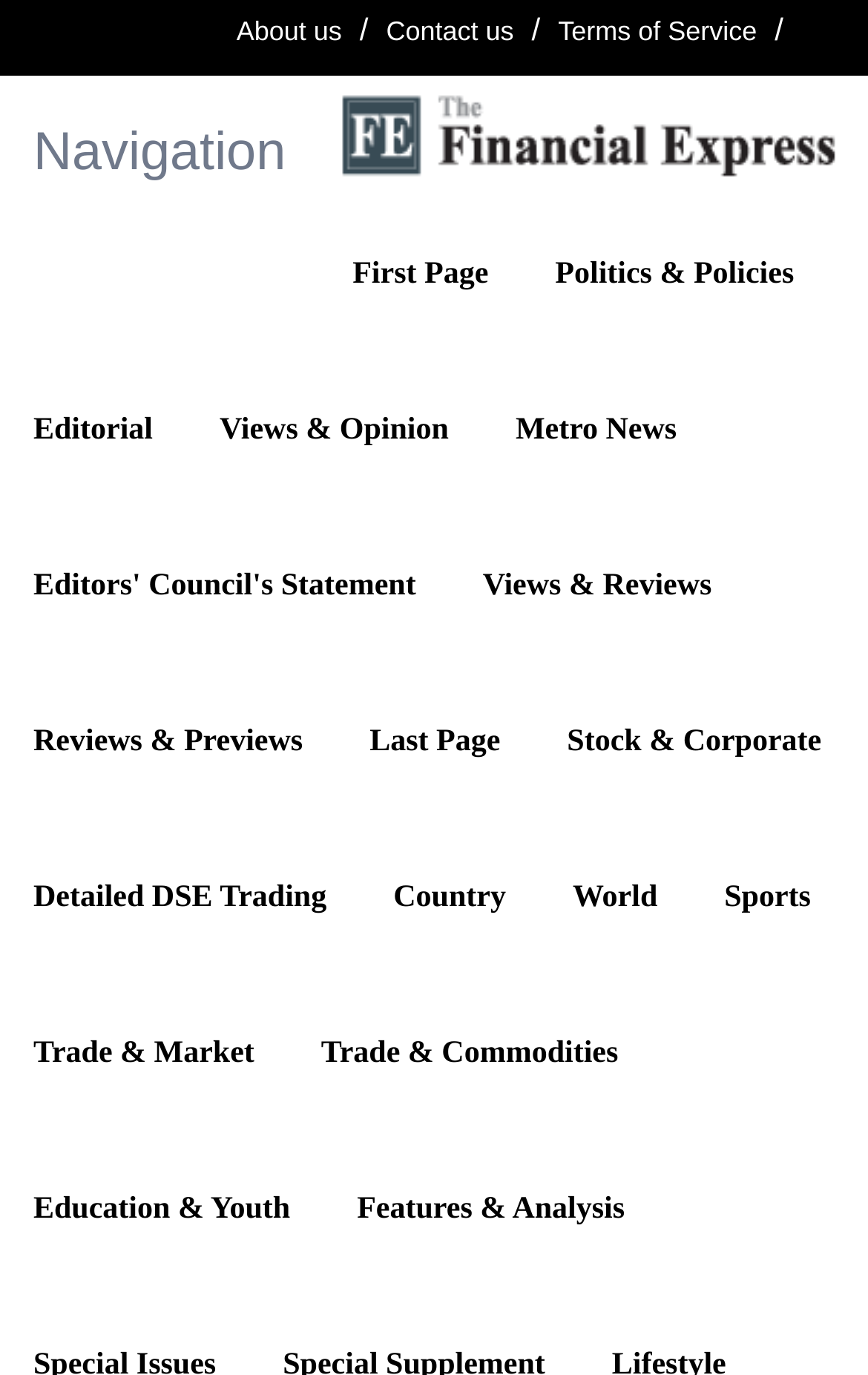Could you please study the image and provide a detailed answer to the question:
How many navigation links are there?

I counted the number of links under the 'Navigation' category, which includes 'First Page', 'Politics & Policies', 'Editorial', 'Views & Opinion', 'Metro News', 'Editors' Council's Statement', and 'Last Page', totaling 7 links.